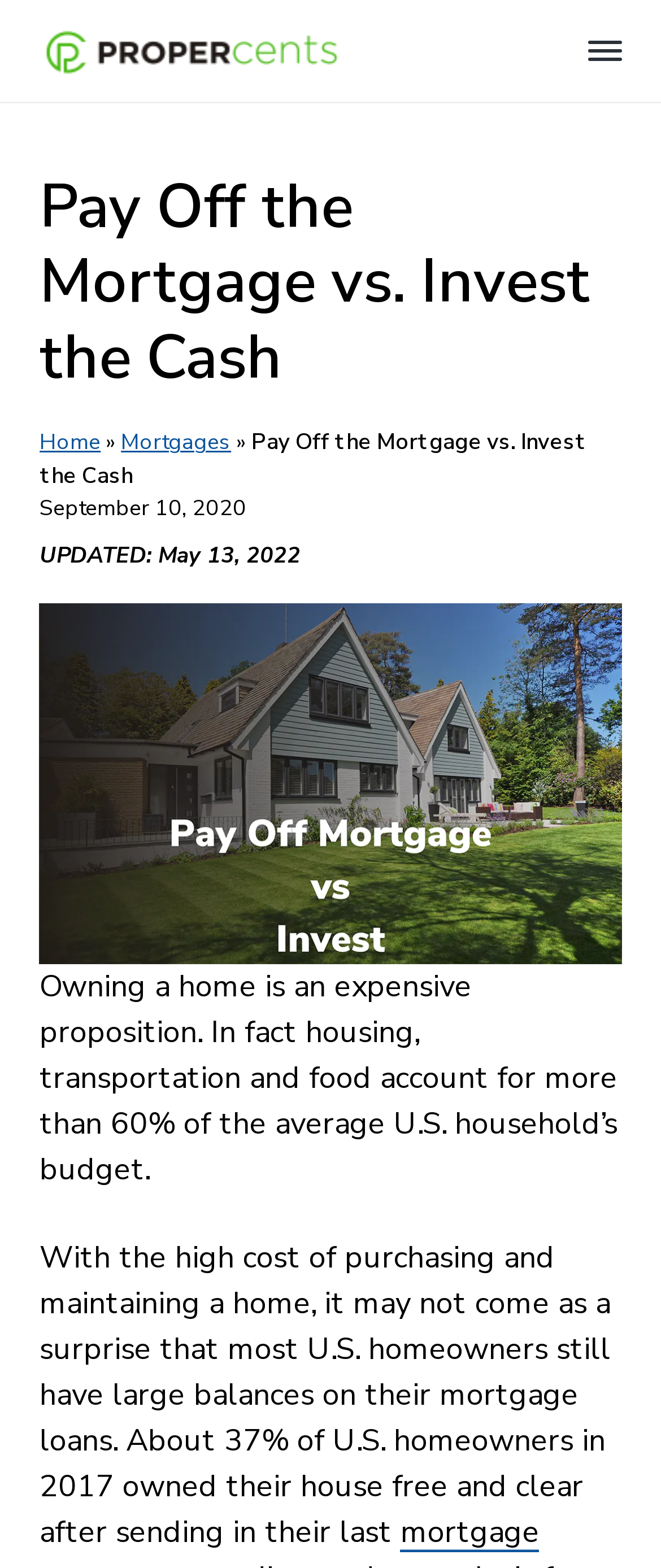Provide a thorough description of the webpage's content and layout.

The webpage is about deciding between paying off a mortgage or investing the cash, with the title "Pay Off the Mortgage vs. Invest the Cash" prominently displayed at the top. 

At the top left, there are three "Skip to" links: "Skip to primary navigation", "Skip to main content", and "Skip to footer". Next to these links, there is a logo of "Proper Cents" with a corresponding image. 

Below the logo, there is a header section with a button on the right side. The header section contains a heading with the title of the webpage, followed by a navigation menu with links to "Home" and "Mortgages". The navigation menu is separated from the title by a "»" symbol. 

On the right side of the header section, there is a time stamp indicating when the article was last updated. Below the header section, there is a figure with an image related to paying off a mortgage versus investing. 

The main content of the webpage starts below the image, with a paragraph discussing the high cost of owning a home and how it affects the average U.S. household's budget. The text continues with another paragraph explaining that many U.S. homeowners still have large balances on their mortgage loans. 

There is a link to the word "mortgage" within the second paragraph. At the bottom left, there is a heading "Reader Interactions".